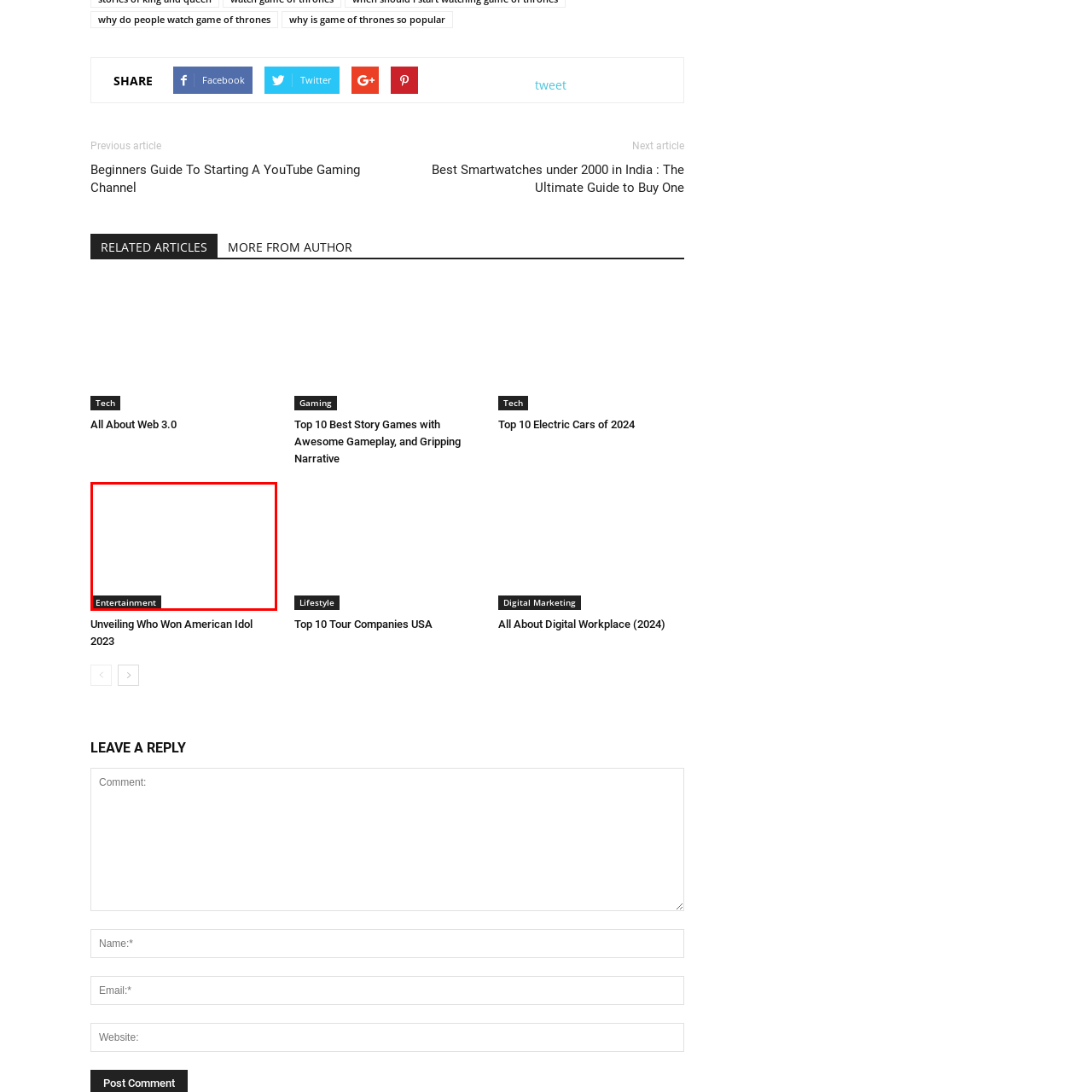What type of content is featured in this section?
Concentrate on the image bordered by the red bounding box and offer a comprehensive response based on the image details.

The section is dedicated to entertainment topics, including articles, news, or features related to films, television shows, music, and other cultural content, as indicated by the 'Entertainment' label.